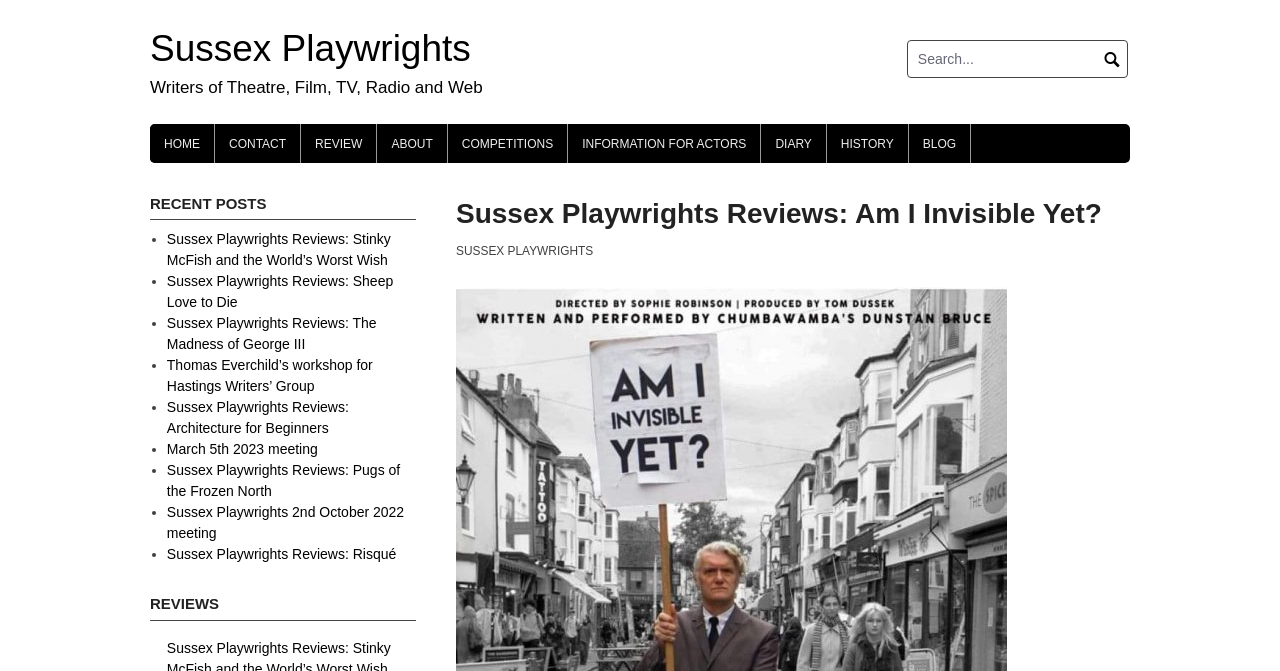What type of content is listed under 'RECENT POSTS'?
Respond to the question with a well-detailed and thorough answer.

The 'RECENT POSTS' section lists several links with titles that appear to be reviews or articles, such as 'Sussex Playwrights Reviews: Stinky McFish and the World’s Worst Wish' and 'Thomas Everchild’s workshop for Hastings Writers’ Group'. This suggests that the content listed under 'RECENT POSTS' is related to reviews and articles.